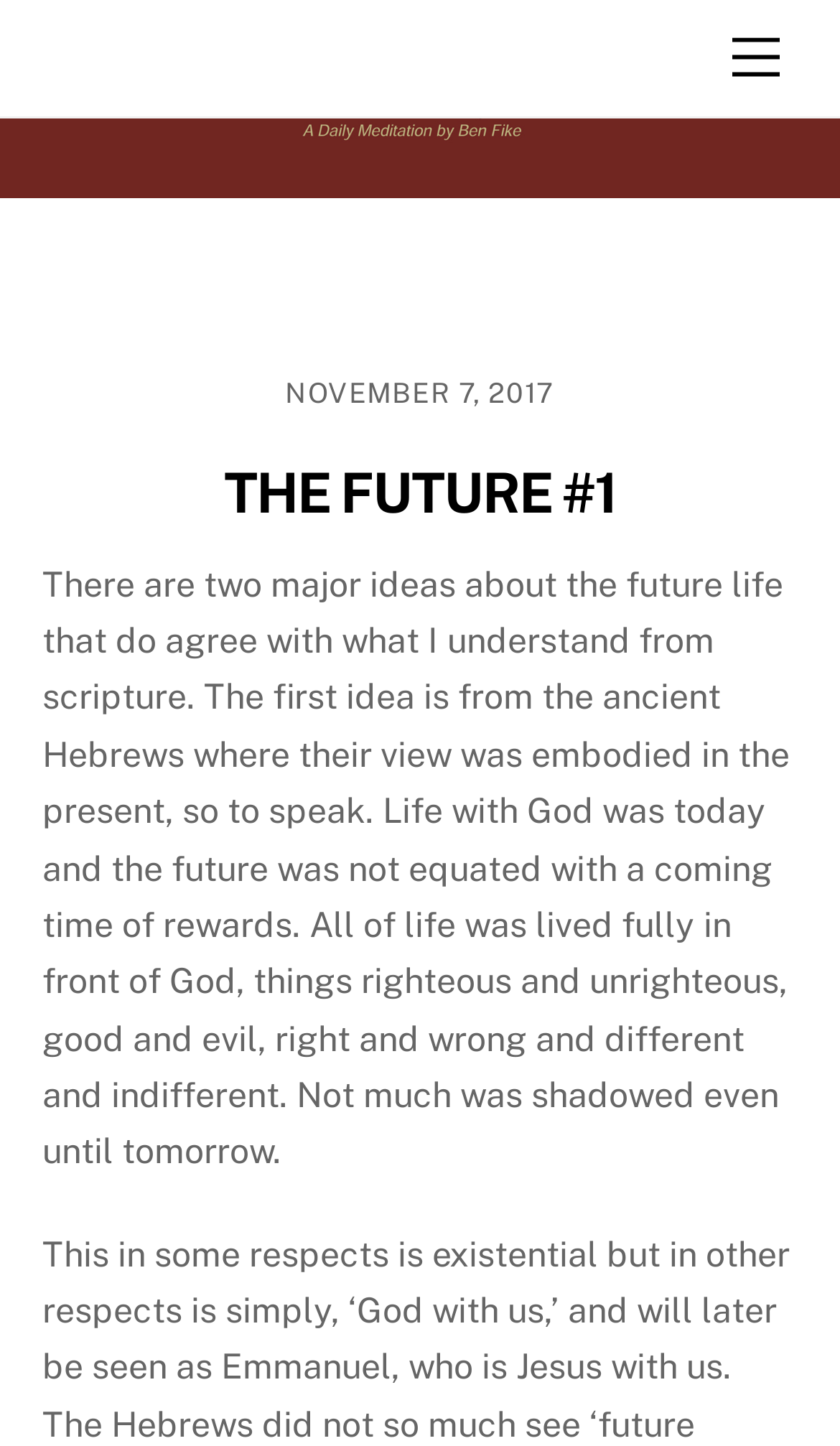Offer a thorough description of the webpage.

The webpage is titled "THE FUTURE #1 - Red Mountain Journal" and has a menu link located at the top right corner. Below the menu link, there is a timestamp "NOVEMBER 7, 2017" positioned at the top center of the page. 

A heading "THE FUTURE #1" is placed below the timestamp, spanning across the top section of the page. Next to the heading, there is a link with the same title "THE FUTURE #1". 

The main content of the webpage is a paragraph of text that discusses two major ideas about the future life based on scripture. The text is positioned below the heading and link, occupying most of the page's content area. 

At the very bottom of the page, there is a "Back To Top" link located at the bottom right corner.